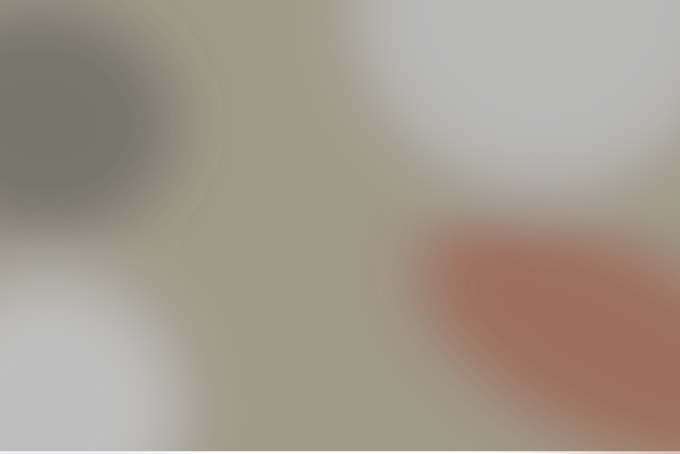Please answer the following question using a single word or phrase: 
What two sauces are combined in Tiktok spaghetti?

Alfredo and tomato meat sauce